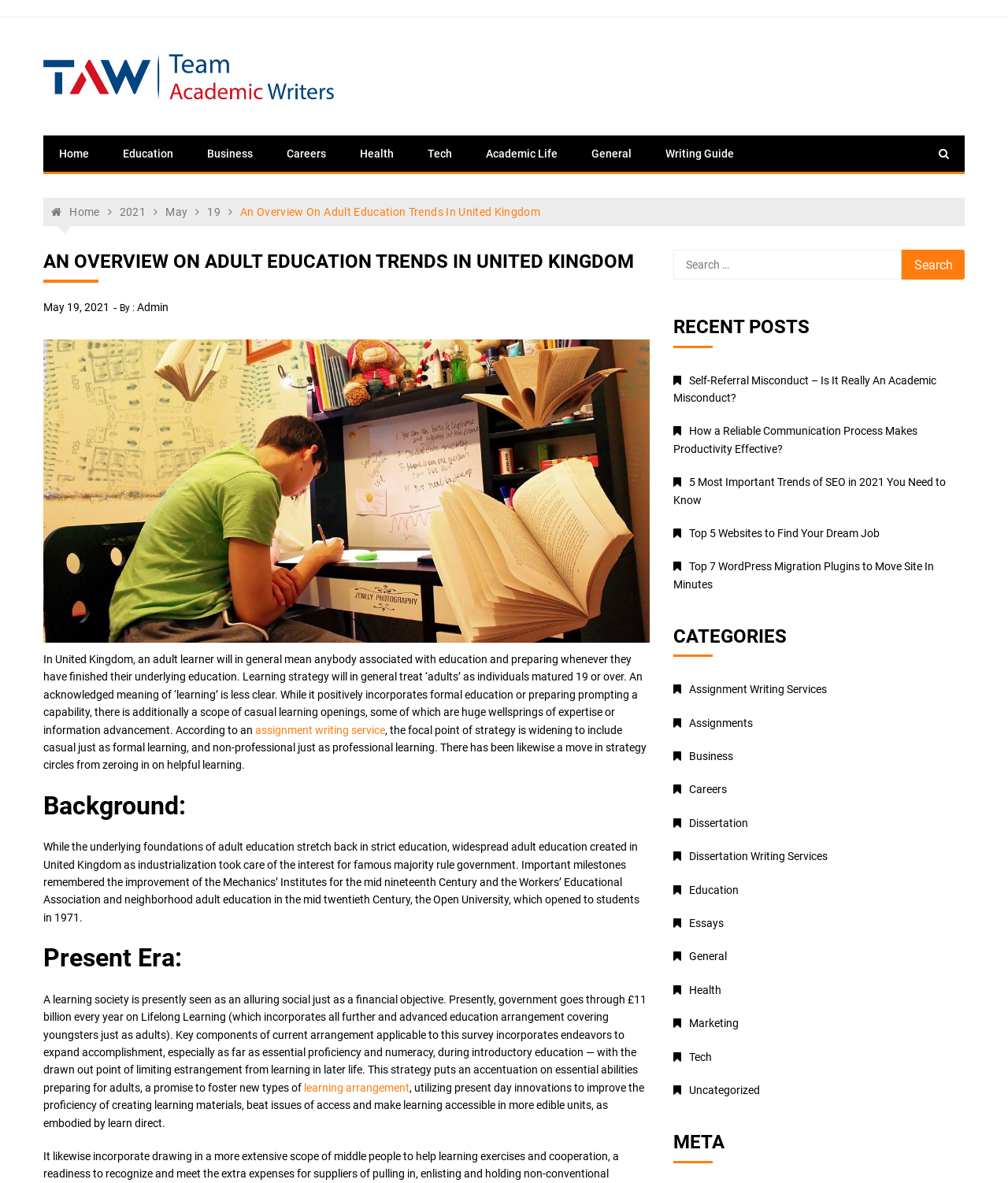Locate the bounding box of the UI element with the following description: "2021".

[0.119, 0.172, 0.145, 0.187]